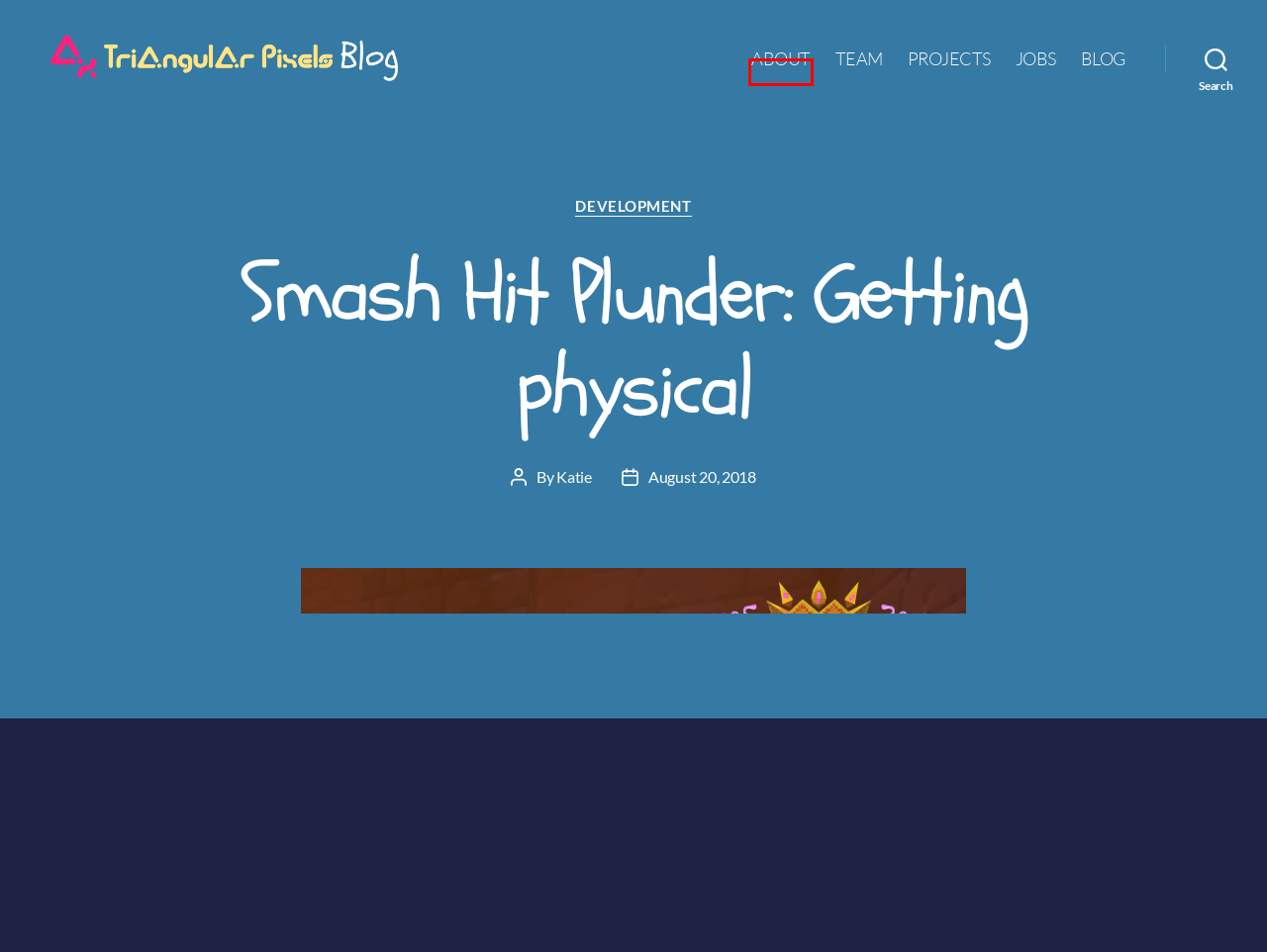Review the screenshot of a webpage that includes a red bounding box. Choose the webpage description that best matches the new webpage displayed after clicking the element within the bounding box. Here are the candidates:
A. Katie – Triangular Pixels
B. Development – Triangular Pixels
C. Blog Tool, Publishing Platform, and CMS – WordPress.org
D. PSVR – Triangular Pixels
E. Home - Triangular Pixels
F. Triangular Pixels
G. smash hit plunder – Triangular Pixels
H. Log In ‹ Triangular Pixels — WordPress

E